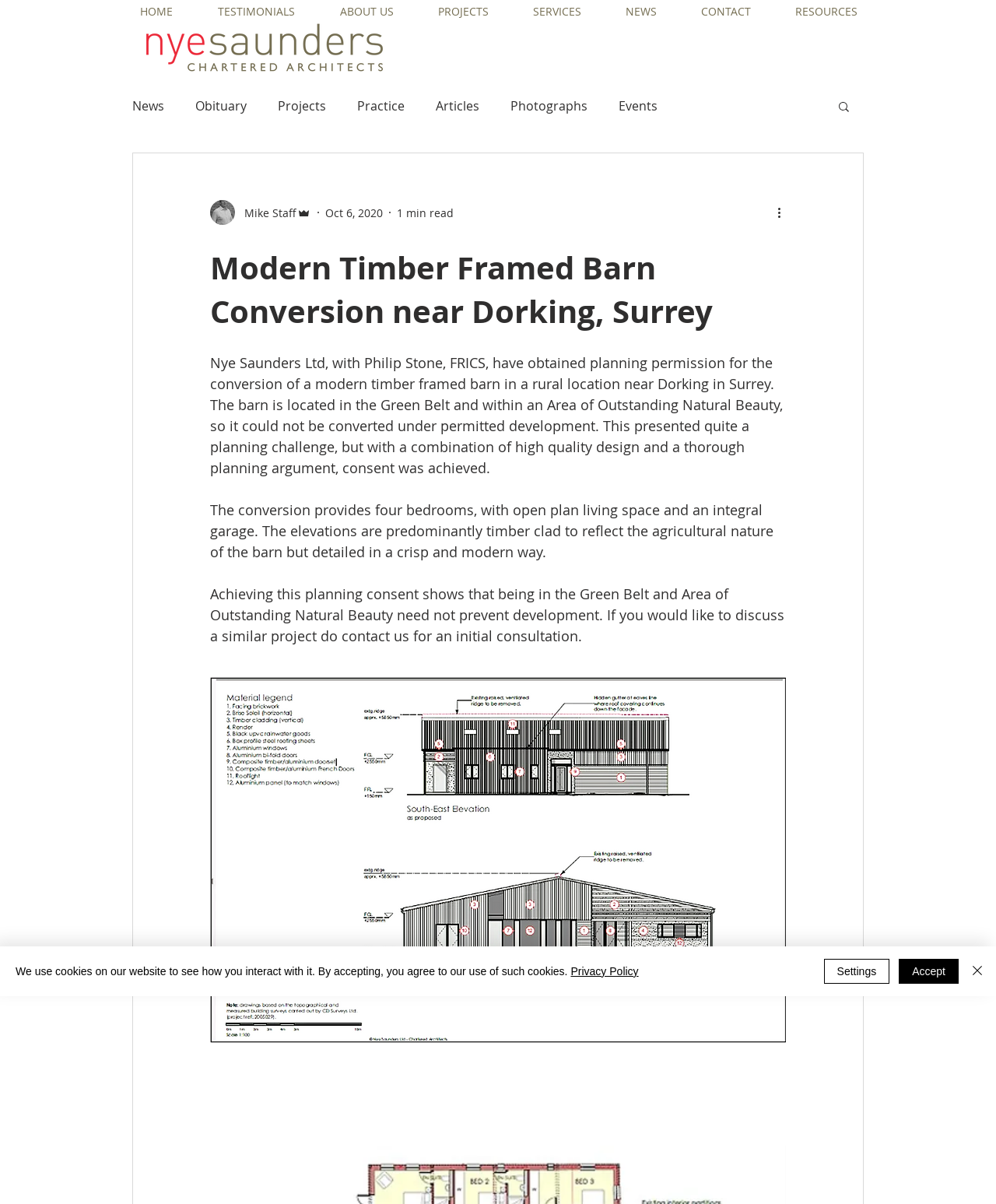Please give a short response to the question using one word or a phrase:
Who is involved in the project?

Nye Saunders Ltd and Philip Stone